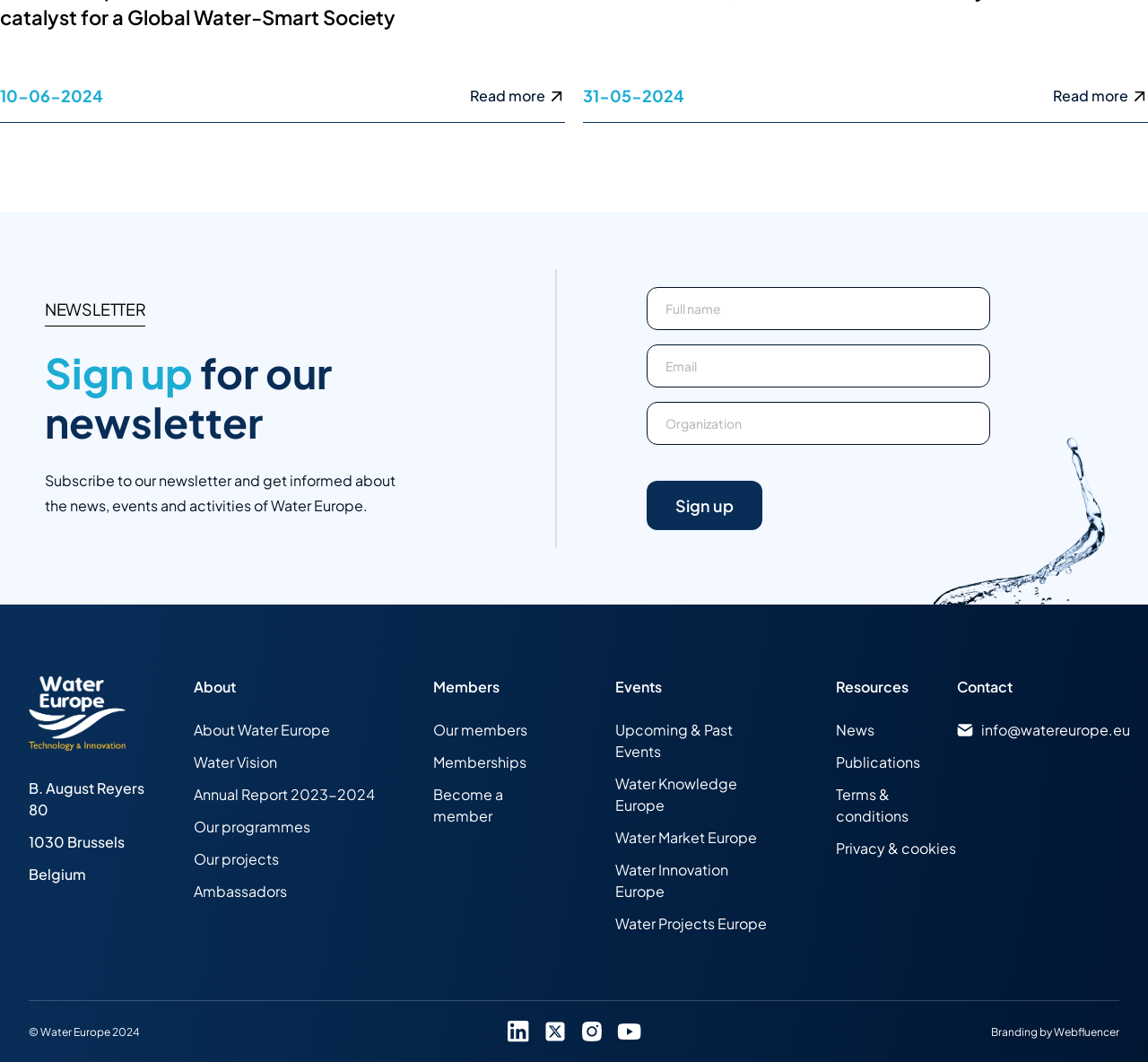Locate the bounding box coordinates of the area where you should click to accomplish the instruction: "Read more about the news".

[0.409, 0.081, 0.475, 0.099]